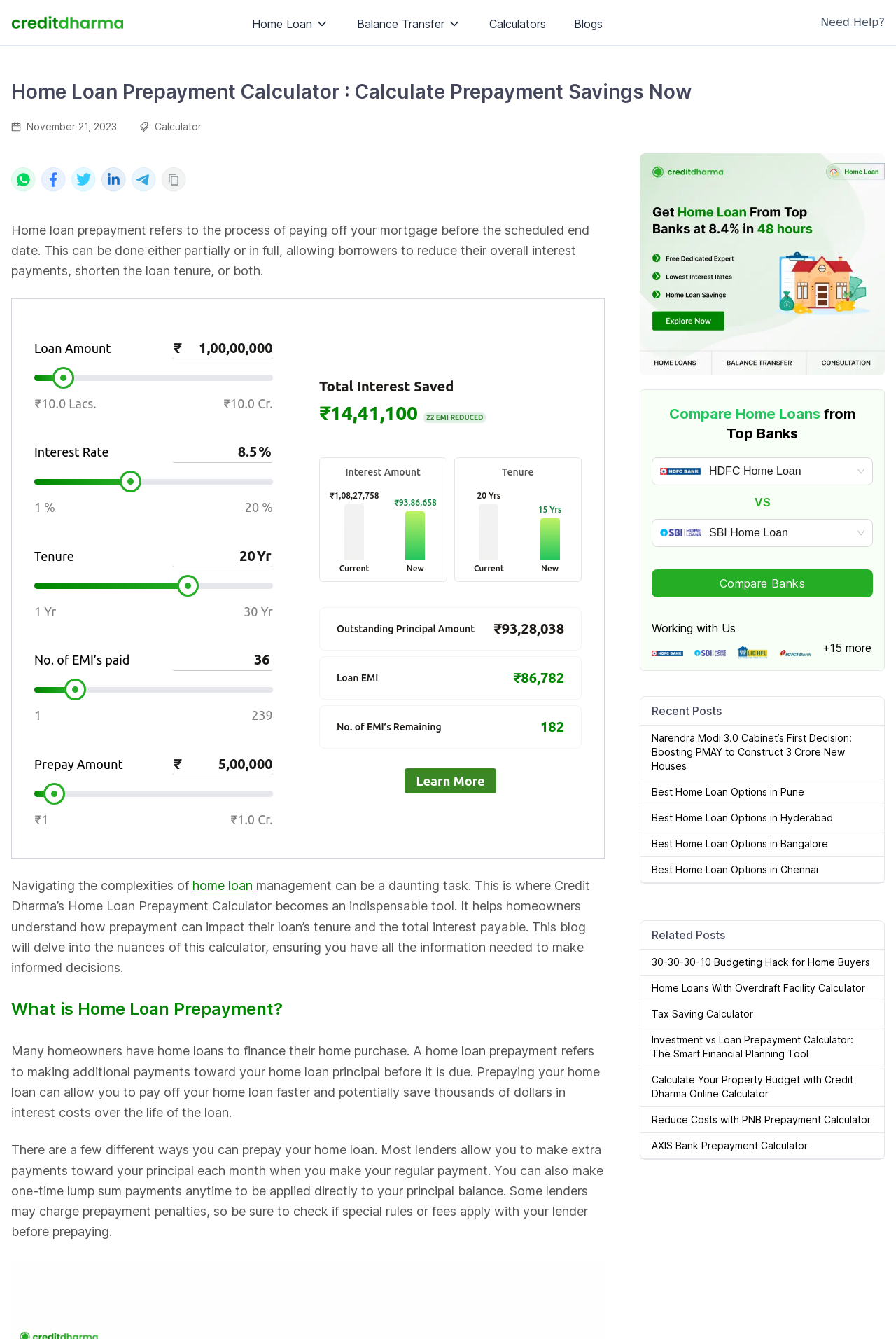Extract the bounding box coordinates for the HTML element that matches this description: "Home Loan". The coordinates should be four float numbers between 0 and 1, i.e., [left, top, right, bottom].

[0.281, 0.012, 0.367, 0.024]